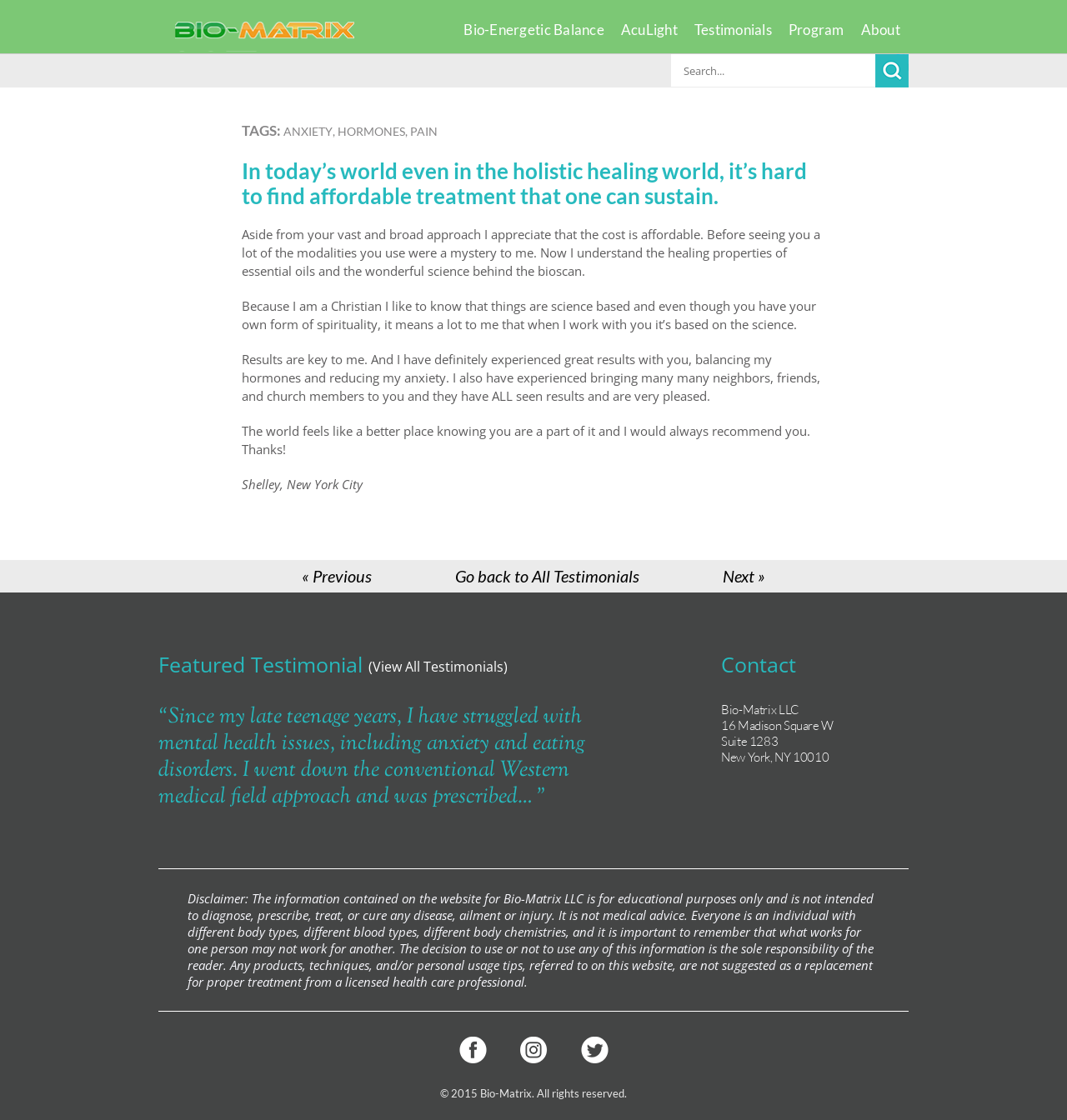Can I find affordable treatment on this website?
With the help of the image, please provide a detailed response to the question.

I found the answer by looking at the static text element with the content 'Aside from your vast and broad approach I appreciate that the cost is affordable.' which suggests that the website offers affordable treatment.